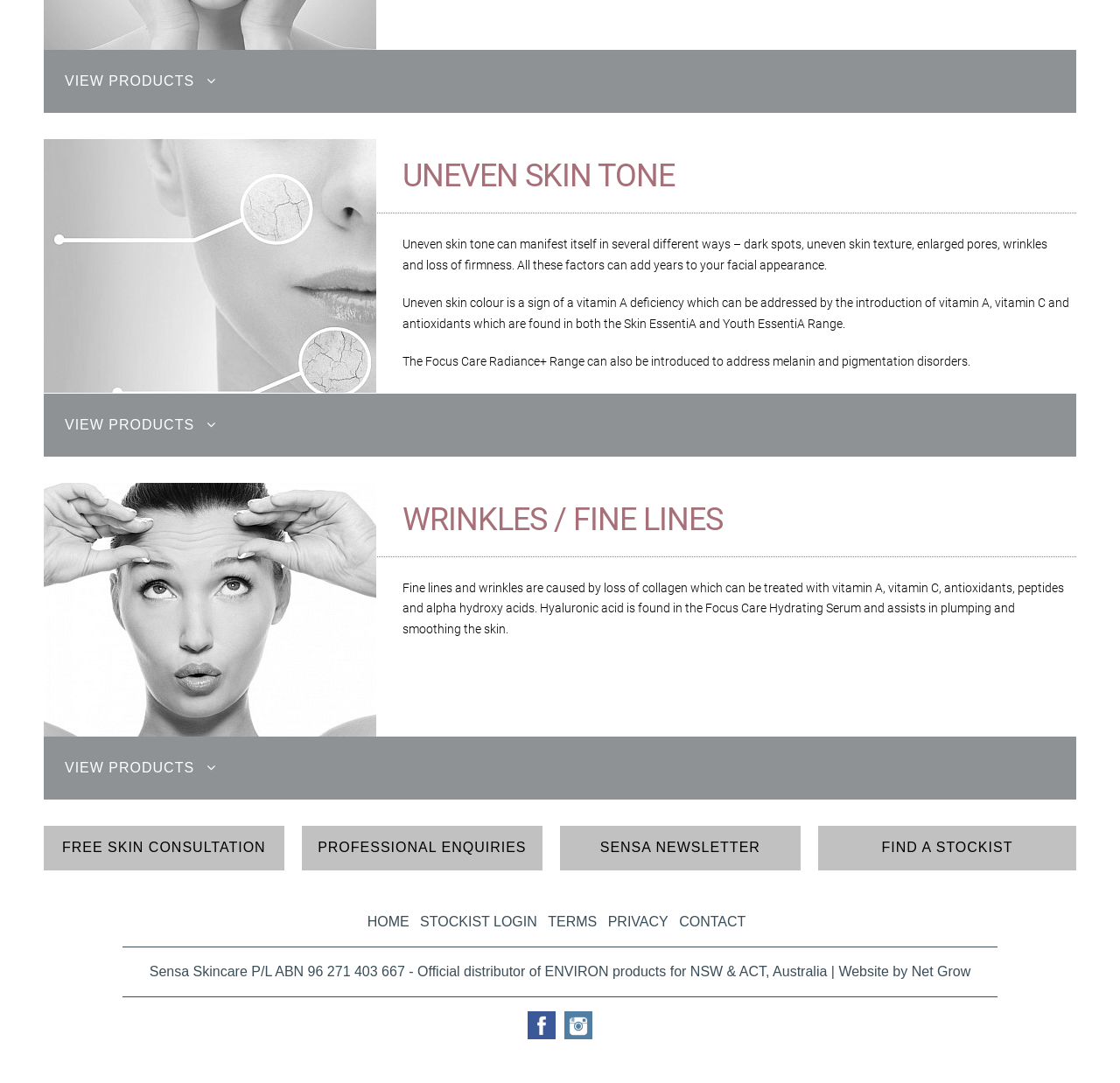What is the benefit of hyaluronic acid in skincare? Using the information from the screenshot, answer with a single word or phrase.

Plumping and smoothing the skin